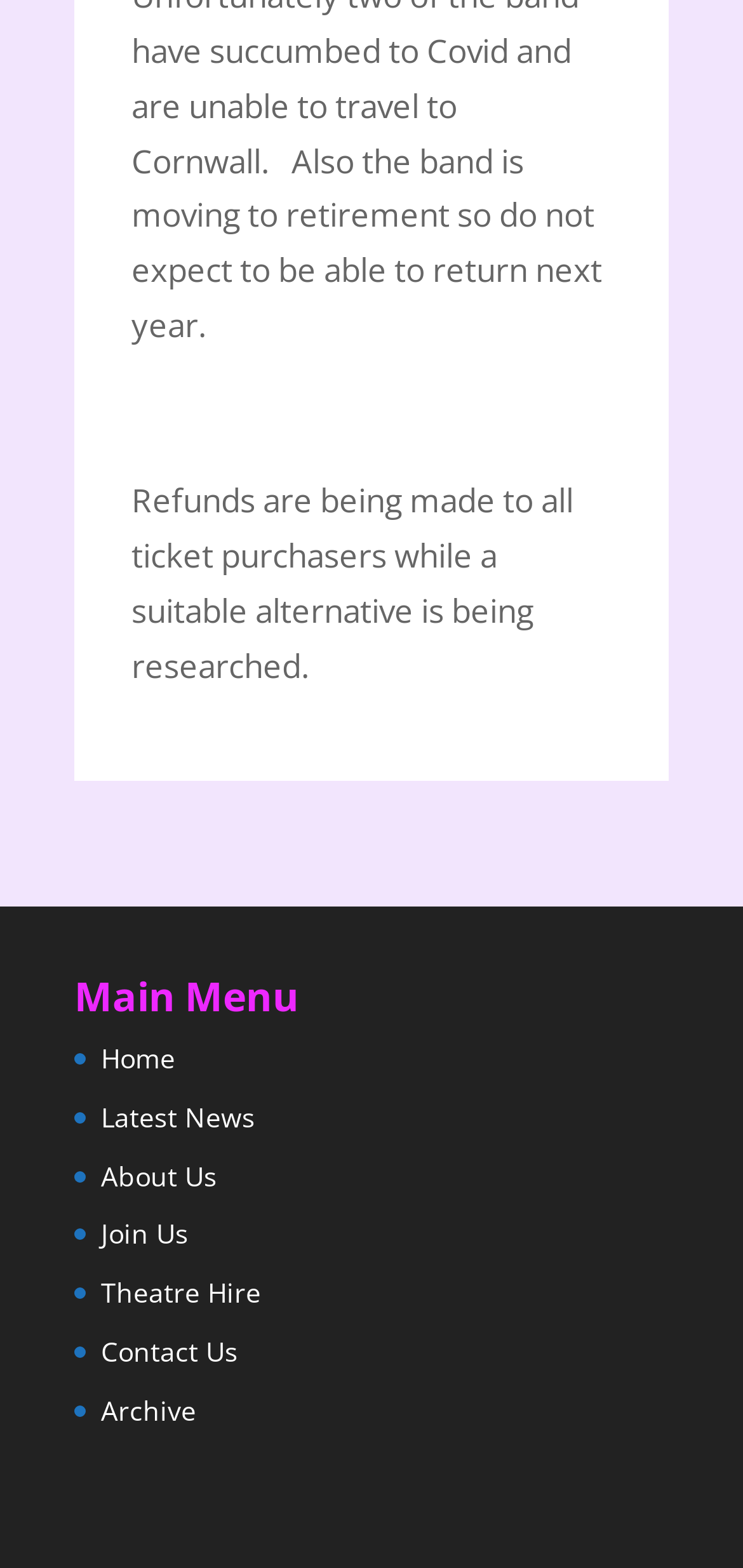What is the current status of ticket refunds?
Please interpret the details in the image and answer the question thoroughly.

The static text element on the webpage states 'Refunds are being made to all ticket purchasers while a suitable alternative is being researched.', which indicates that the current status of ticket refunds is that they are being made.